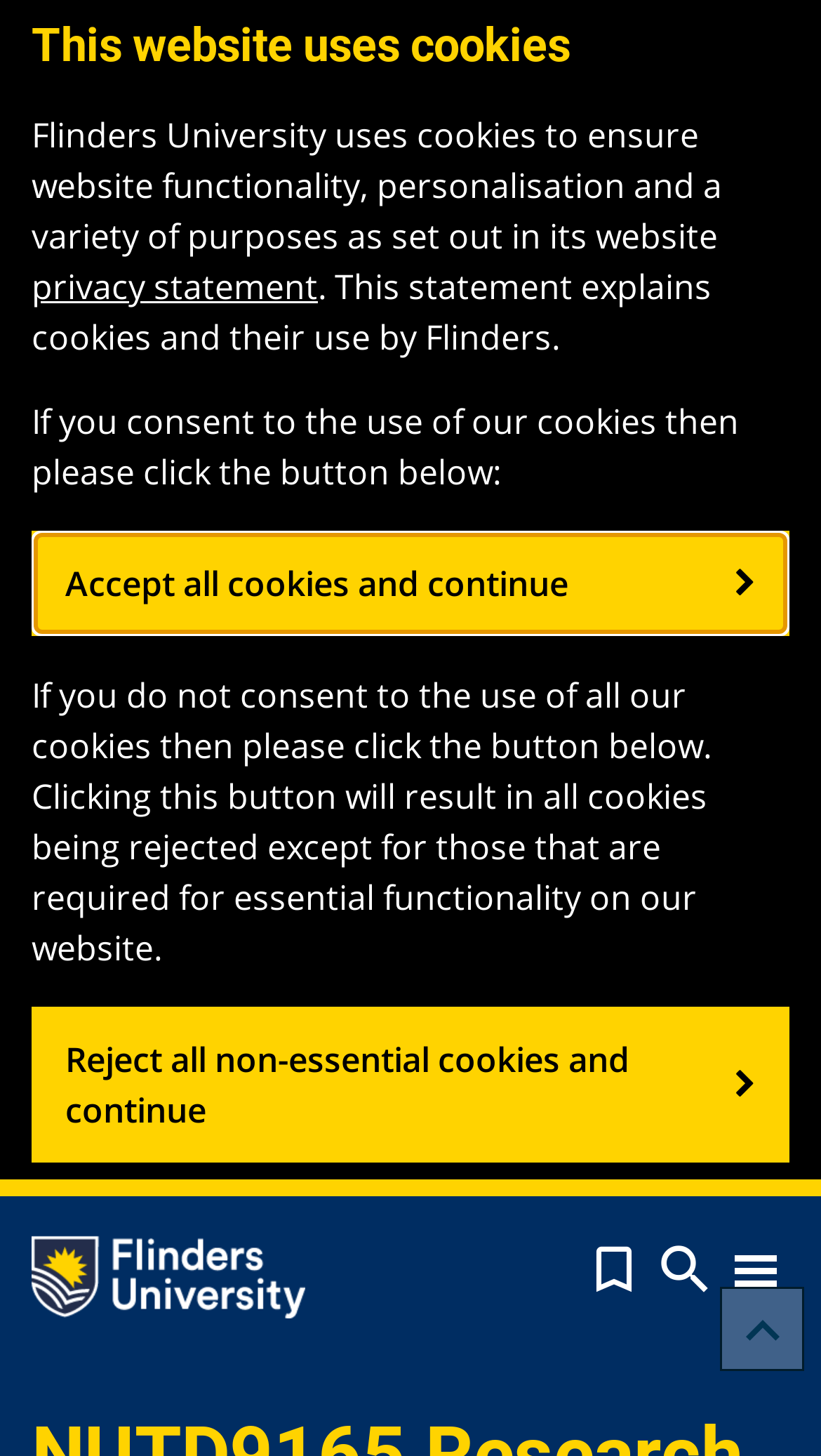Please identify the coordinates of the bounding box for the clickable region that will accomplish this instruction: "Click the link to privacy statement".

[0.038, 0.181, 0.387, 0.213]